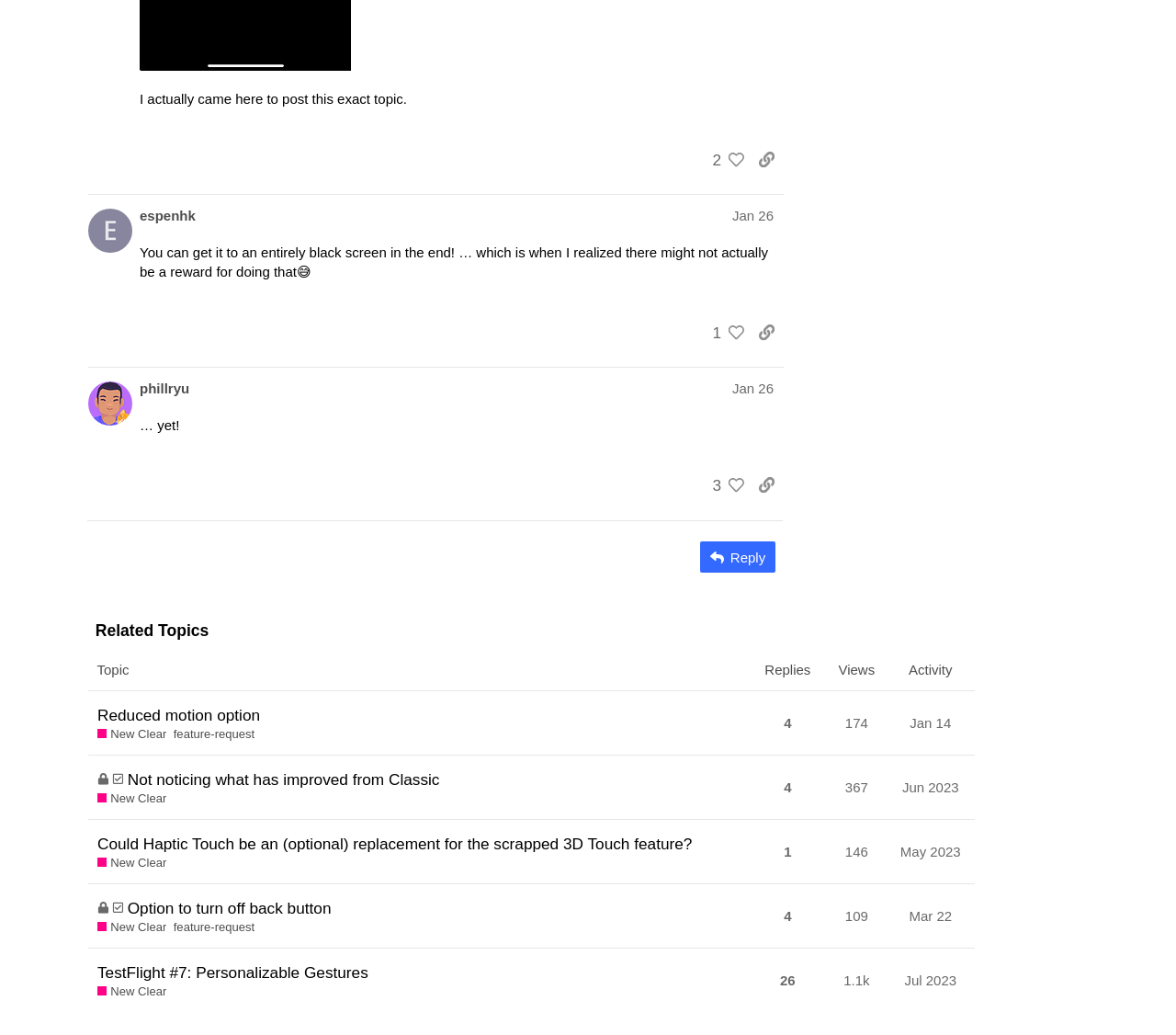Select the bounding box coordinates of the element I need to click to carry out the following instruction: "Click START NOW".

None